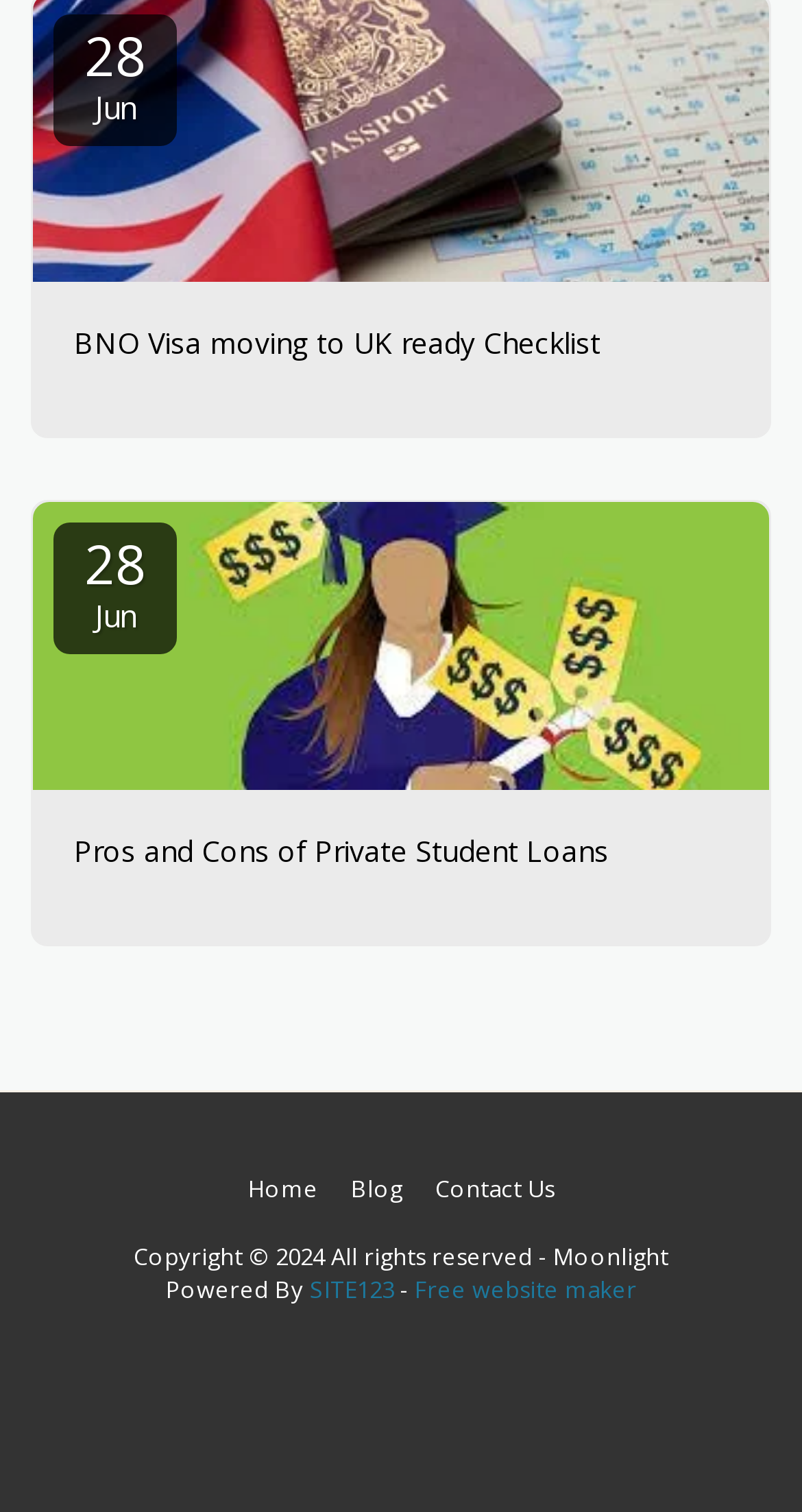Please find the bounding box coordinates of the element that you should click to achieve the following instruction: "View the BNO Visa moving to UK ready Checklist". The coordinates should be presented as four float numbers between 0 and 1: [left, top, right, bottom].

[0.092, 0.213, 0.908, 0.241]